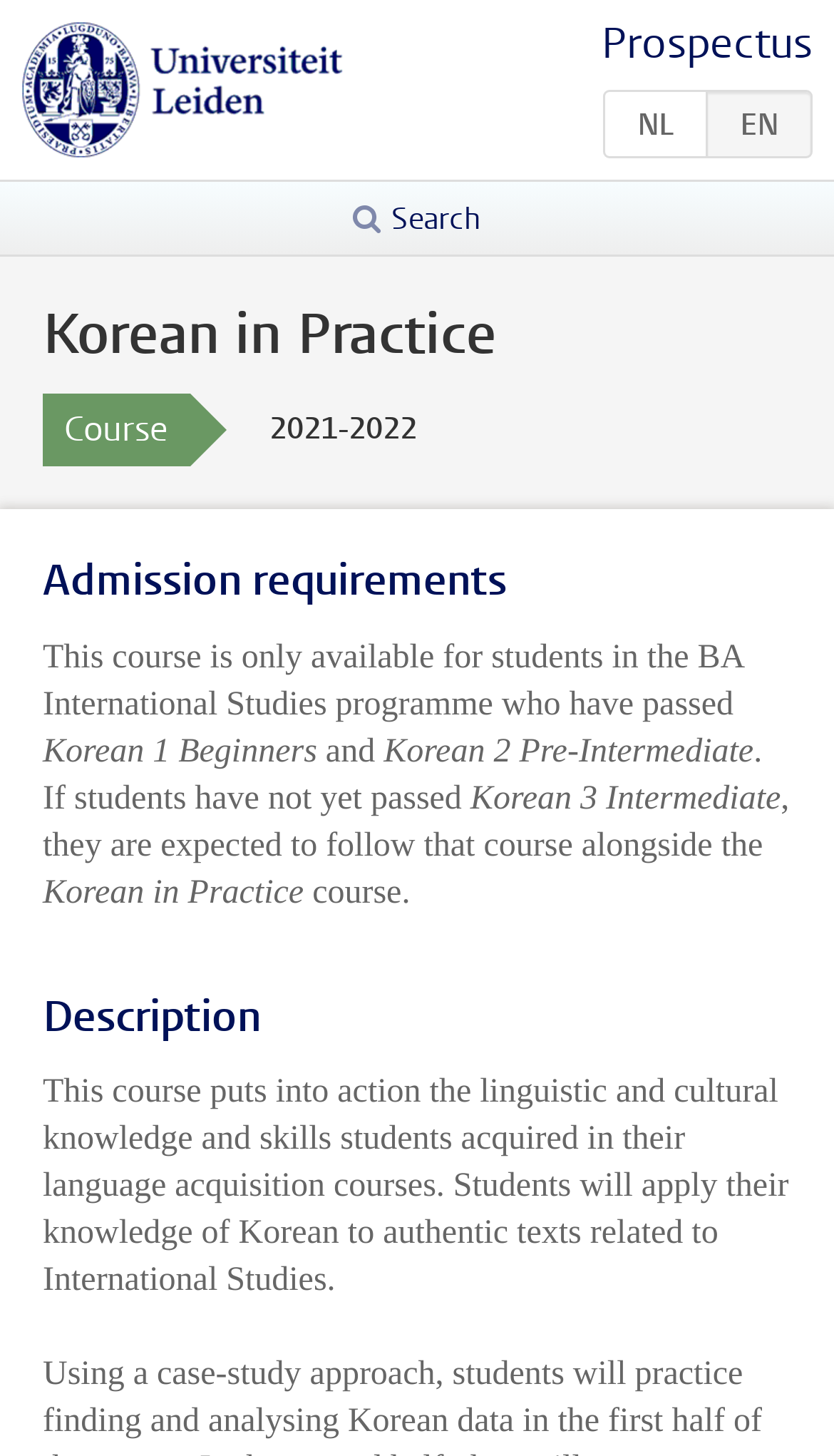Based on the description "Search", find the bounding box of the specified UI element.

[0.423, 0.133, 0.577, 0.167]